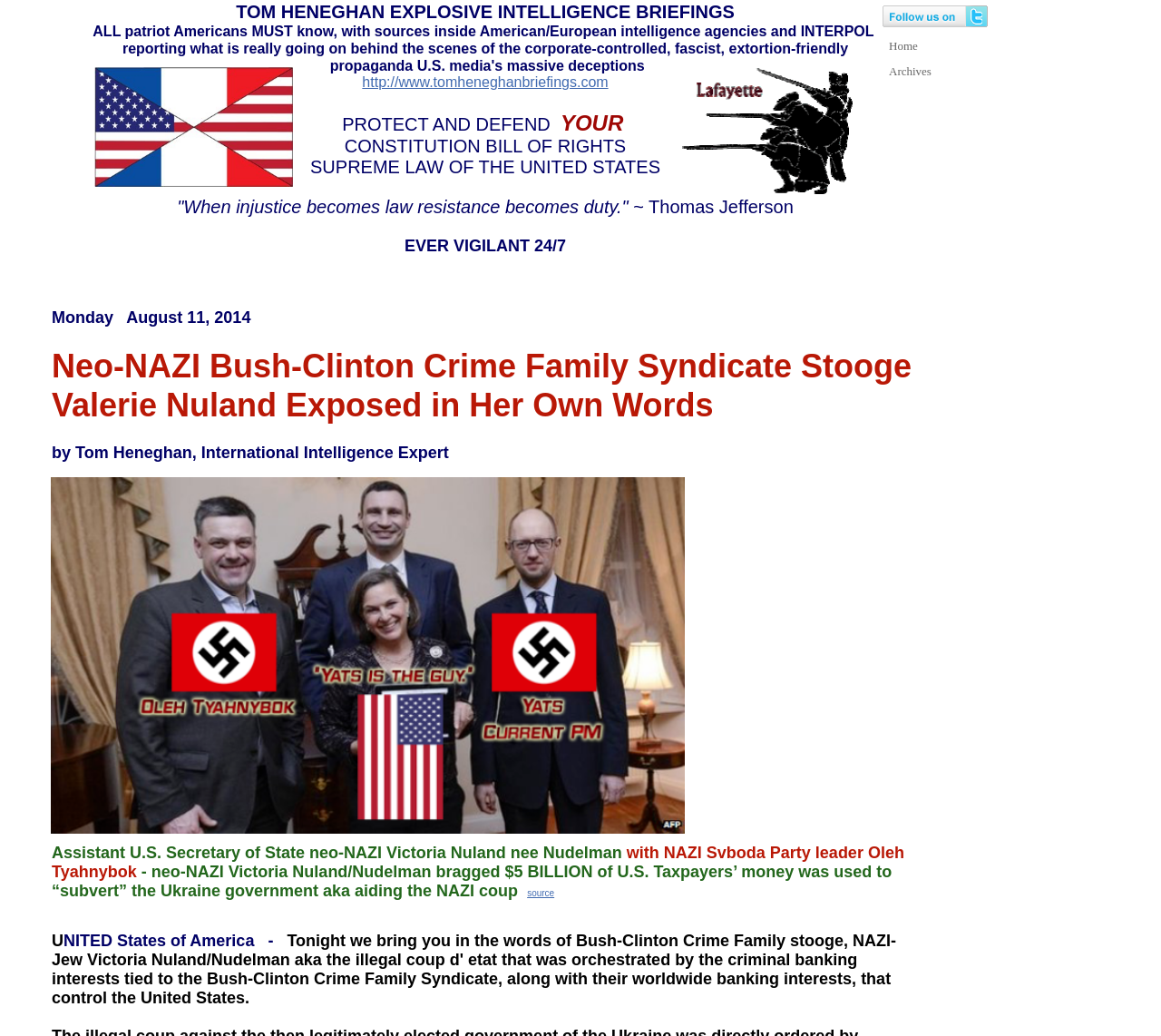What is the name of the person mentioned in the article?
Based on the screenshot, provide a one-word or short-phrase response.

Valerie Nuland